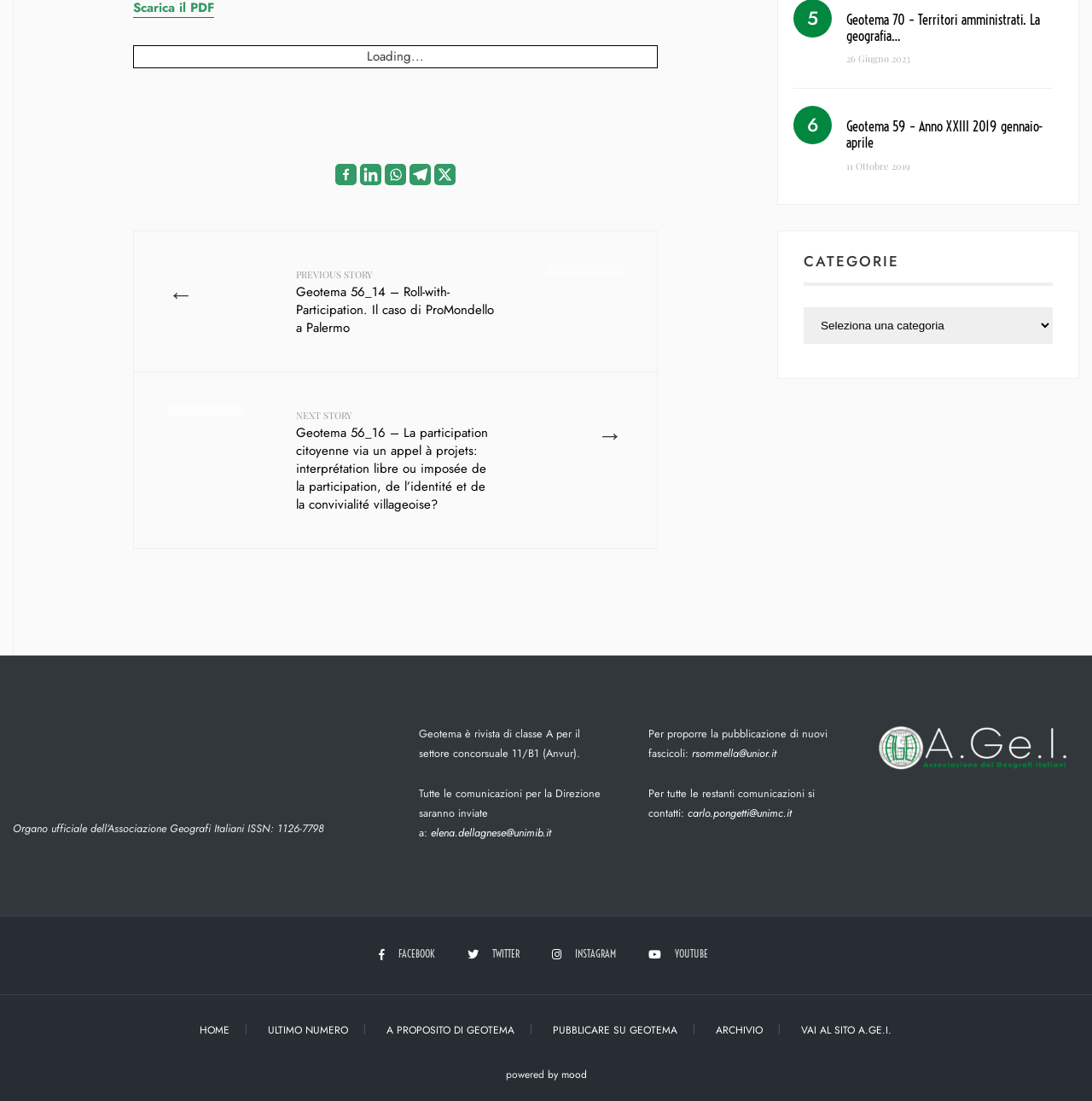Identify the bounding box coordinates of the clickable region to carry out the given instruction: "Click to expand product image".

None